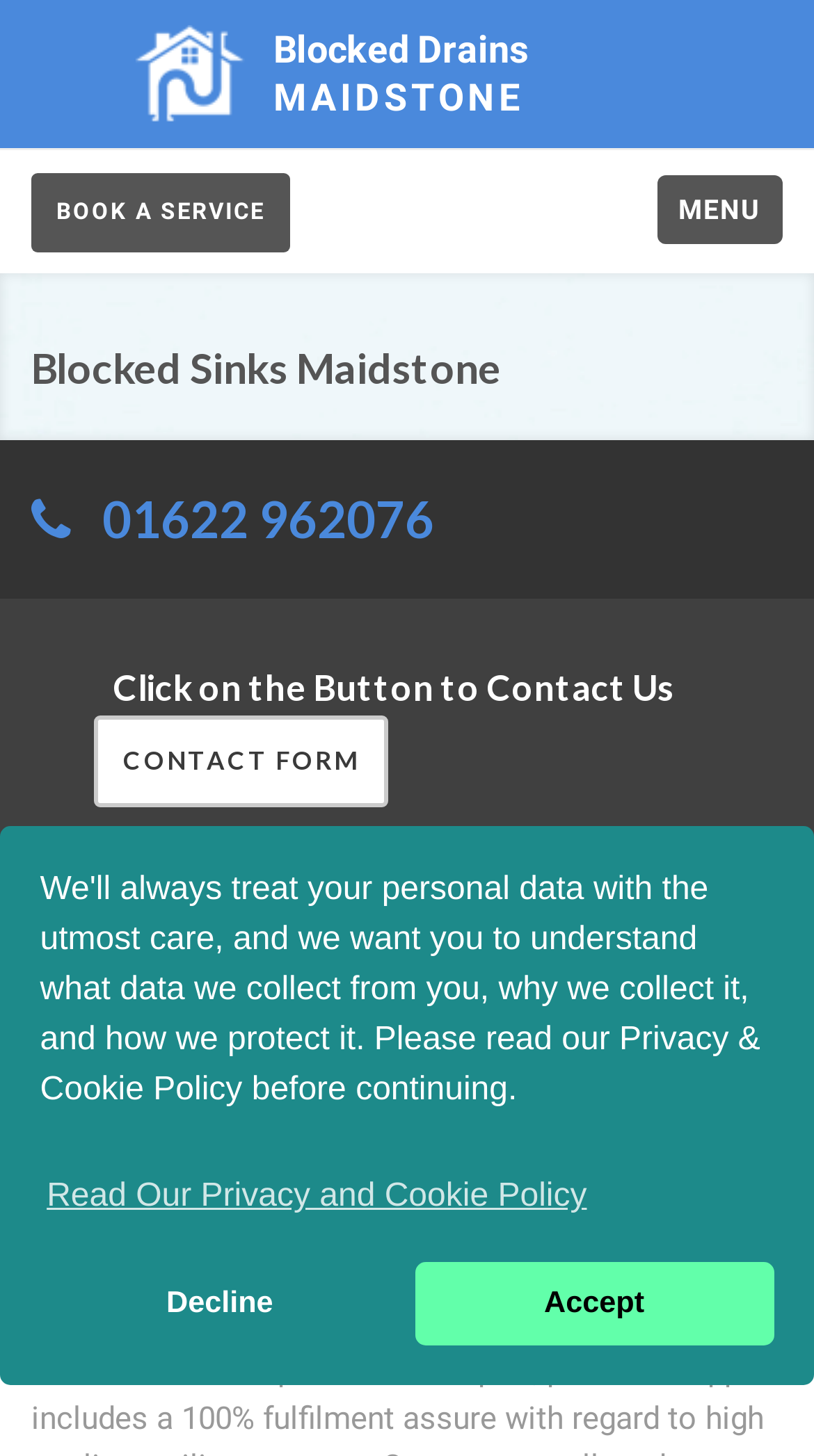Offer a comprehensive description of the webpage’s content and structure.

This webpage is about Blocked Drains Maidstone, a 24-hour blocked sink specialist service in Maidstone. At the top of the page, there is a logo of Blocked Drains Maidstone, accompanied by a link to the homepage. Below the logo, there are three main navigation links: "BOOK A SERVICE", "MENU", and a phone number "01622 962076" with a clickable link.

The main content of the page is divided into sections. The first section has a heading "Blocked Sinks Maidstone" followed by a phone number and a "CONTACT FORM" link. The second section has a heading "Blocked Sinks" and a brief description of the service, which is about getting help with blocked sinks in Maidstone.

At the bottom of the page, there is a cookie consent dialog with three buttons: "learn more about cookies", "dismiss cookie message", and "allow cookies". Each button has a descriptive text next to it.

On the right side of the page, near the bottom, there is a small icon with a link. The page also has a horizontal separator line dividing the content into sections. Overall, the webpage has a simple and organized layout, making it easy to navigate and find the necessary information about the blocked sink specialist service in Maidstone.